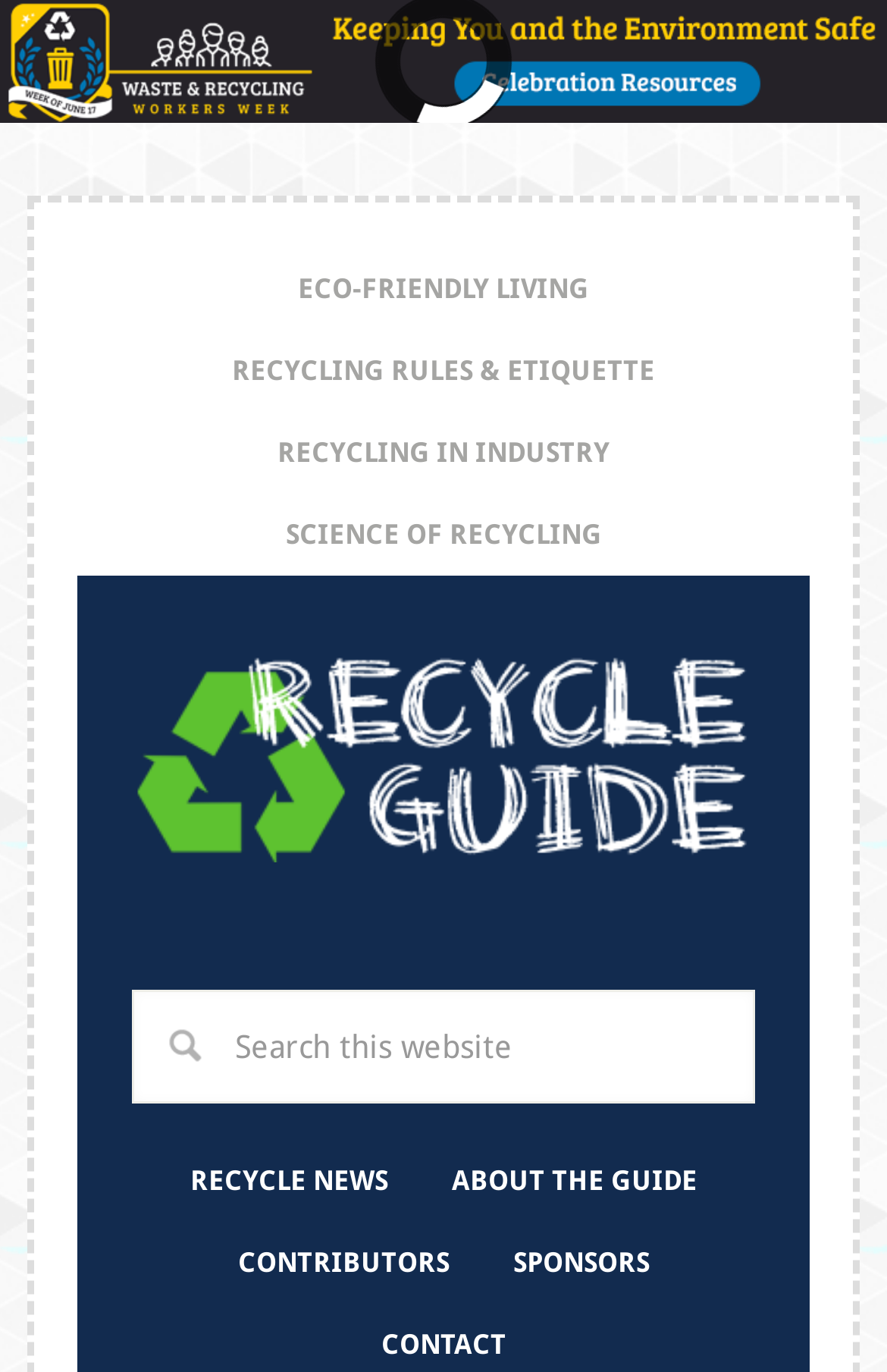Identify the bounding box coordinates necessary to click and complete the given instruction: "Read RECYCLE NEWS".

[0.183, 0.83, 0.468, 0.89]